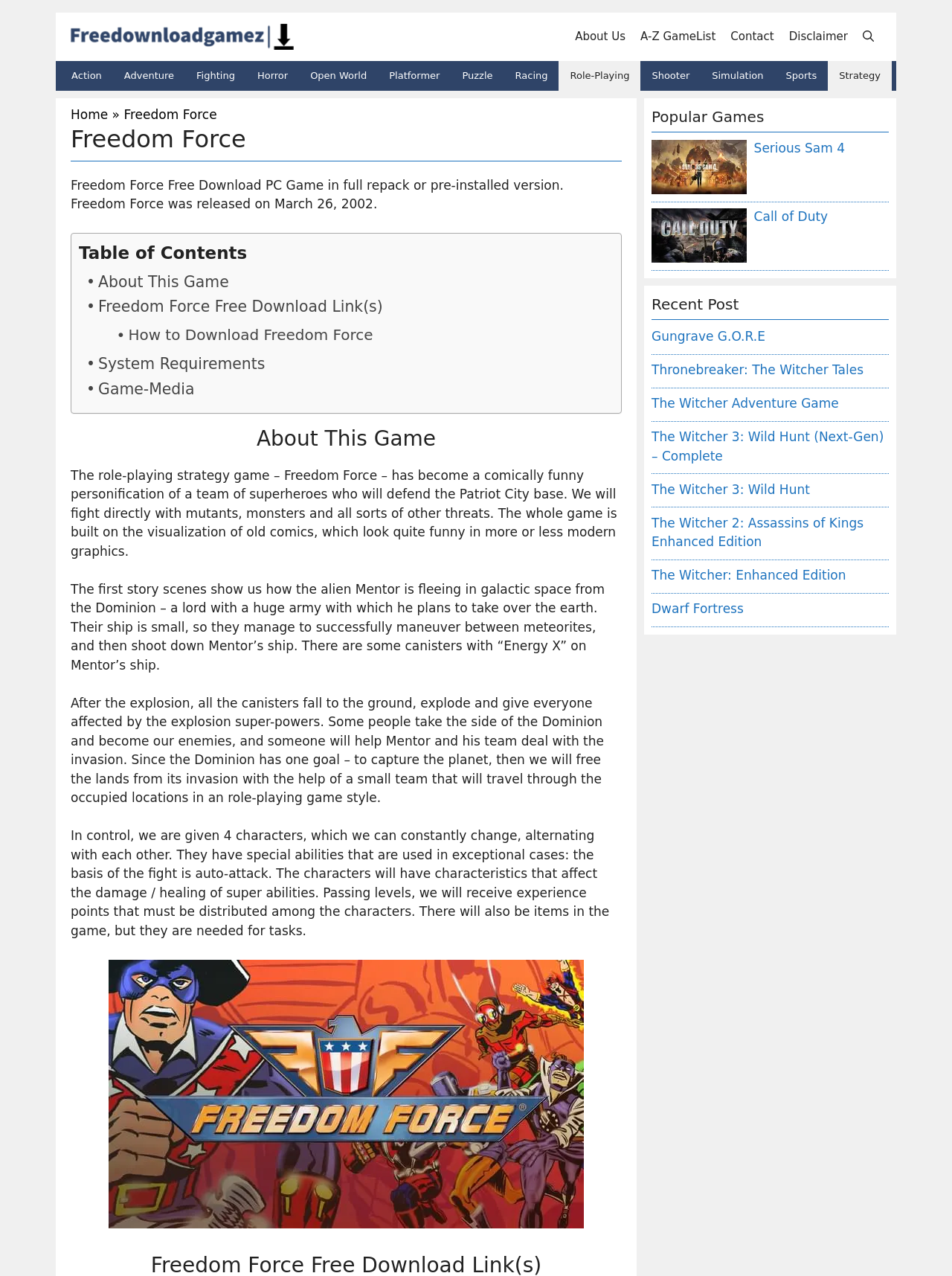What is the goal of the Dominion in the game?
Give a comprehensive and detailed explanation for the question.

The goal of the Dominion in the game can be found in the static text element that describes the storyline, which mentions that 'the Dominion has one goal – to capture the planet'.